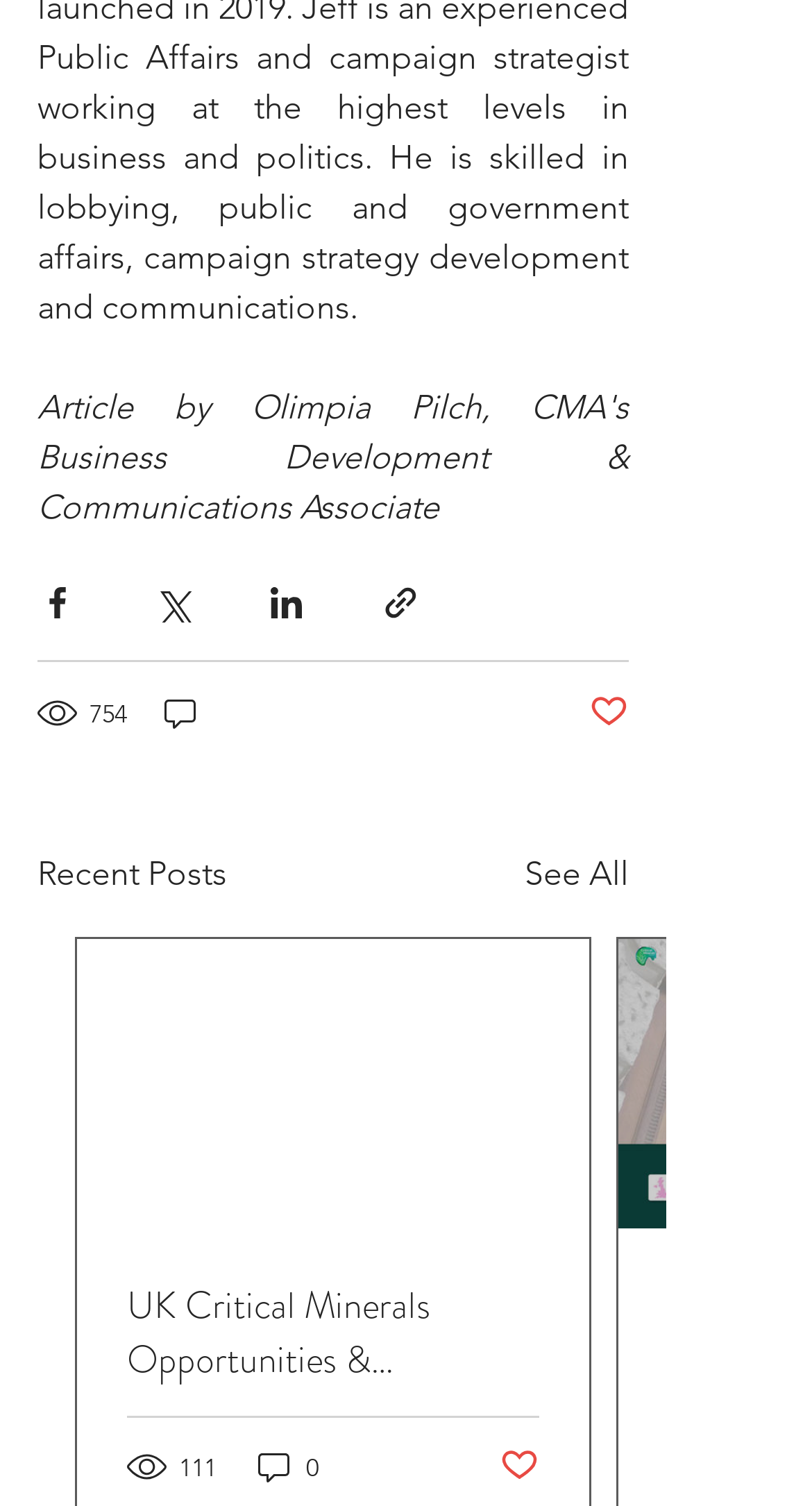How many social media sharing options are available?
Relying on the image, give a concise answer in one word or a brief phrase.

4